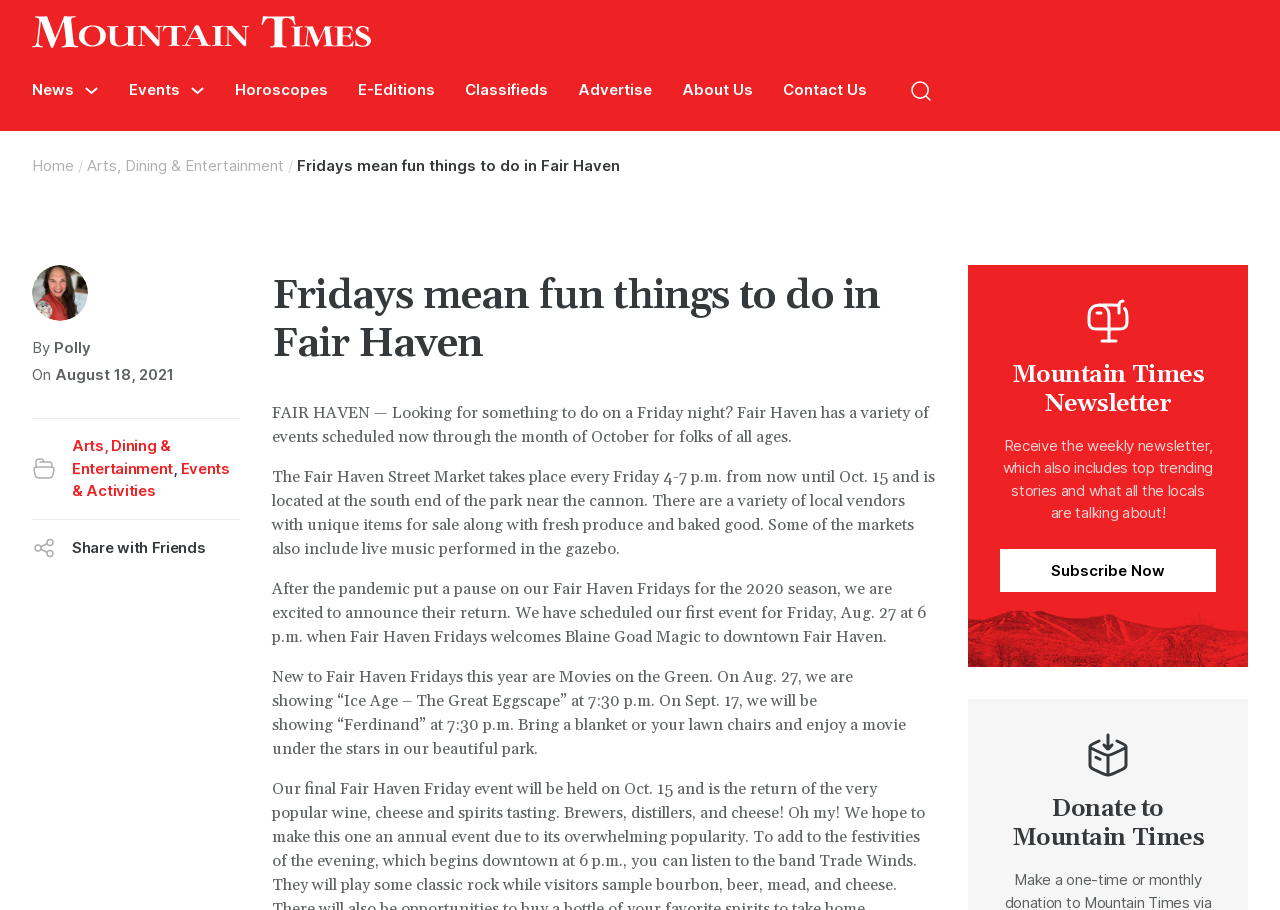How many movies are shown on the Green?
Please provide a single word or phrase as the answer based on the screenshot.

2